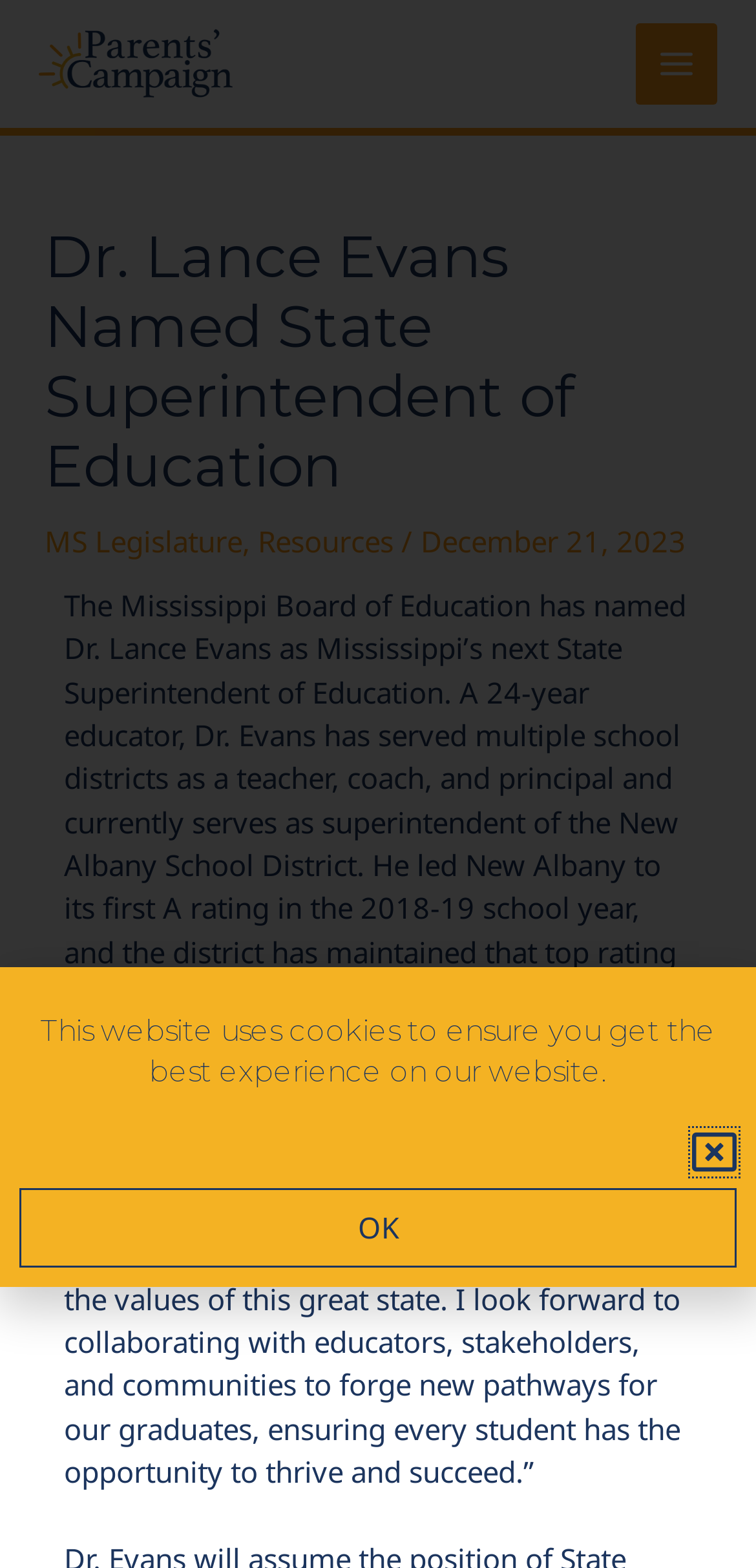Use a single word or phrase to answer this question: 
How many years of experience does Dr. Evans have in education?

24 years